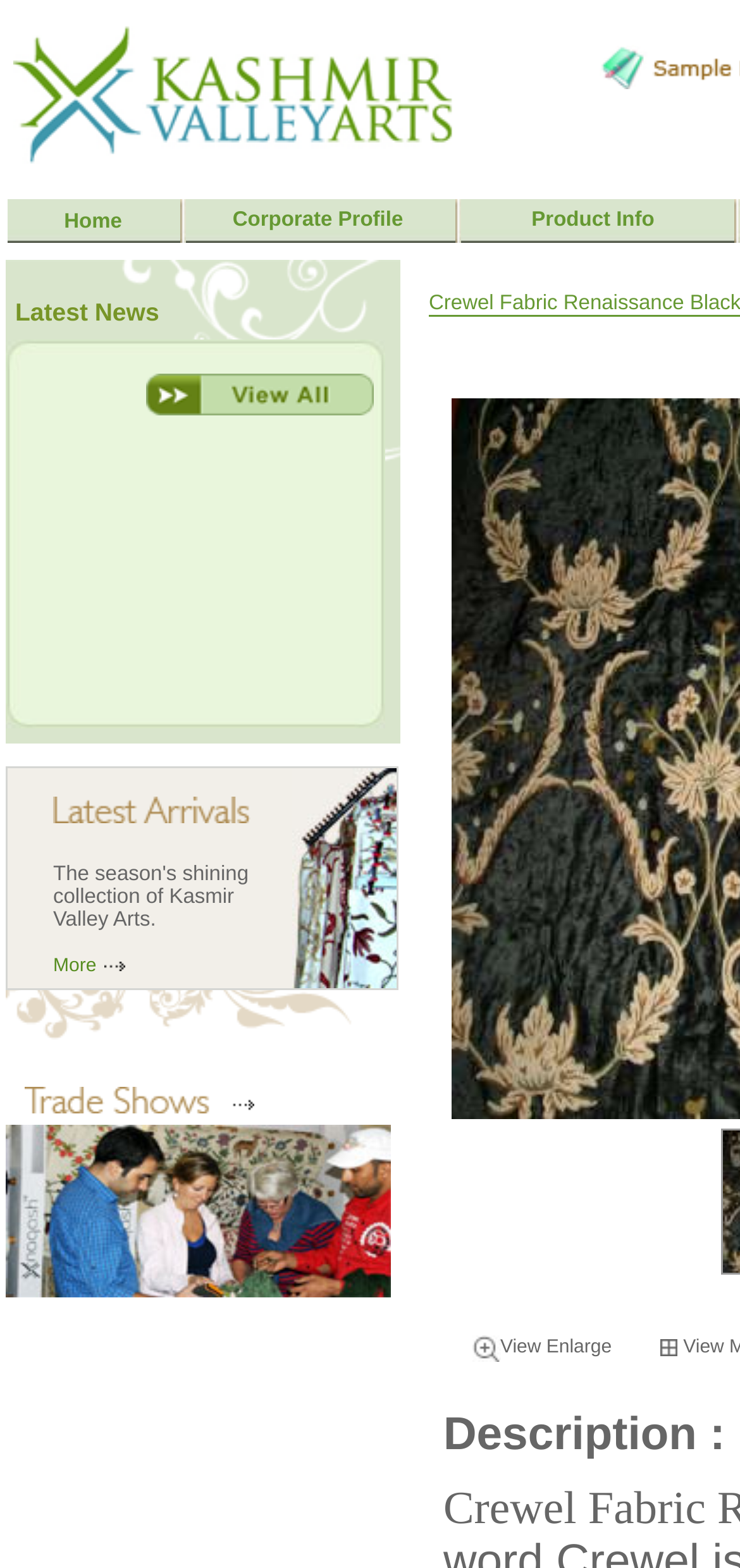Provide the bounding box coordinates of the HTML element described by the text: "Home".

[0.009, 0.128, 0.242, 0.154]